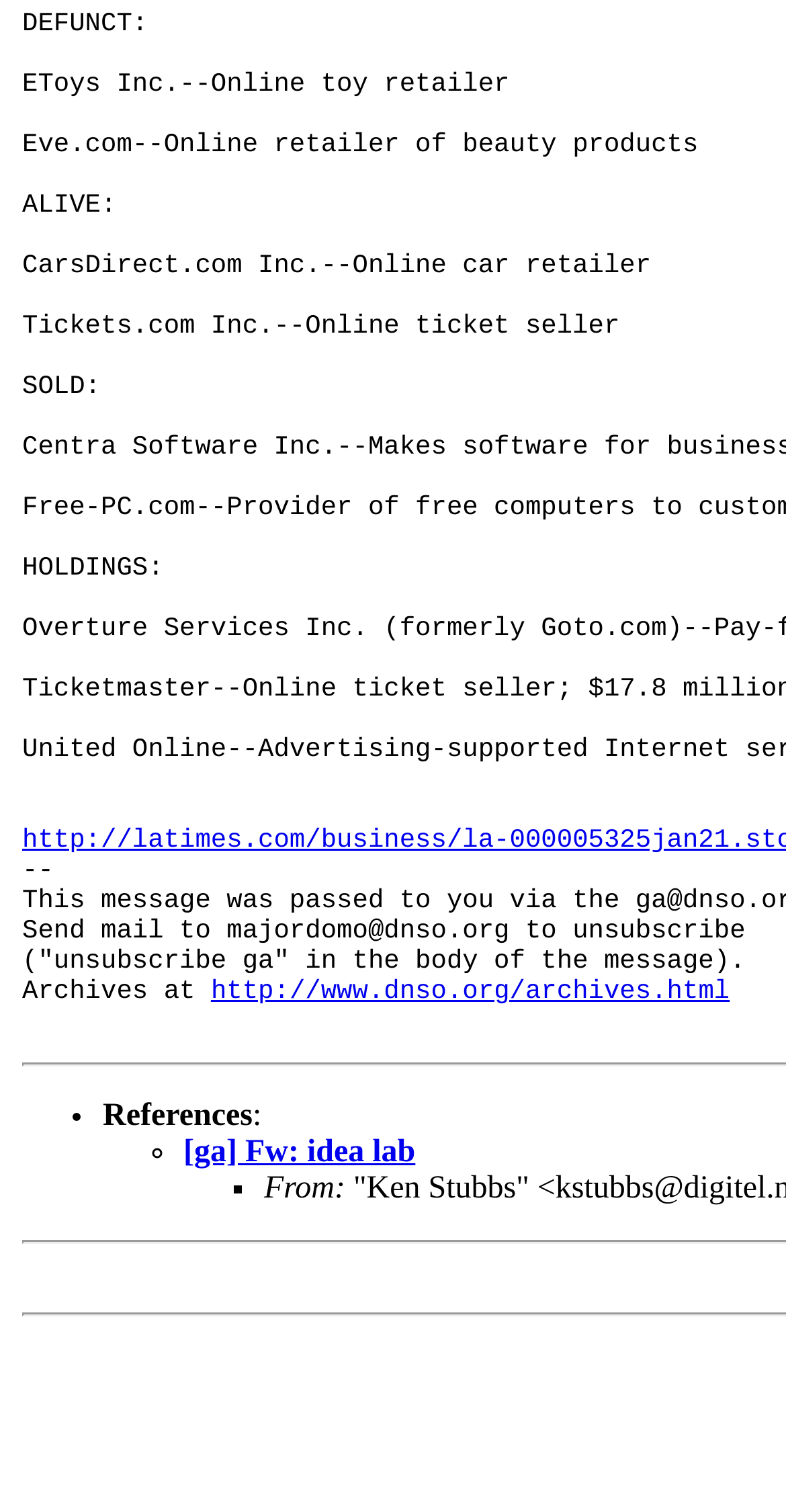Provide your answer to the question using just one word or phrase: What is the text of the first link?

http://www.dnso.org/archives.html